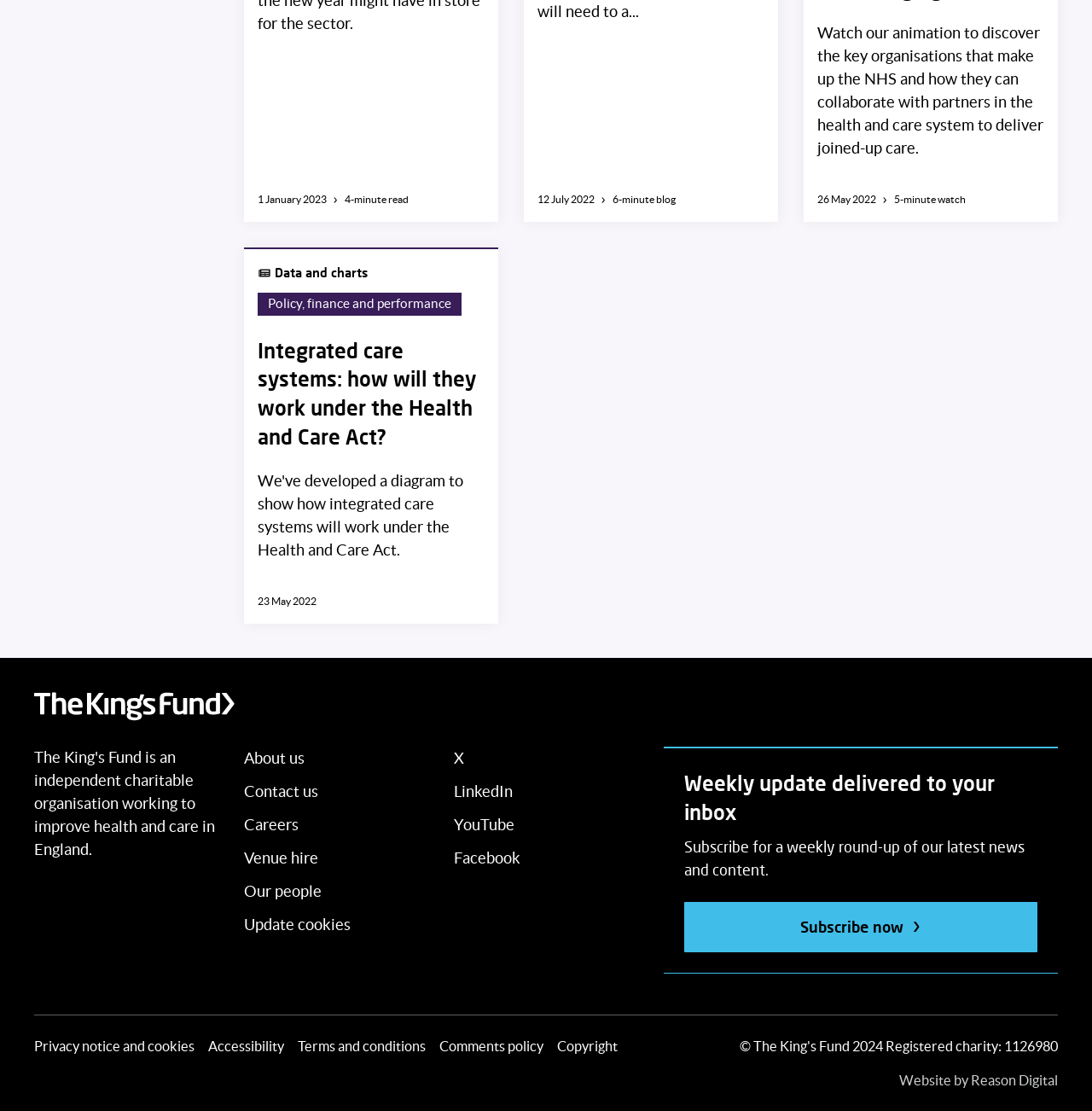What type of content is available under 'Data and charts'?
Kindly give a detailed and elaborate answer to the question.

The 'Data and charts' element is a StaticText at coordinates [0.252, 0.238, 0.337, 0.252]. It suggests that the webpage provides data and charts as a type of content.